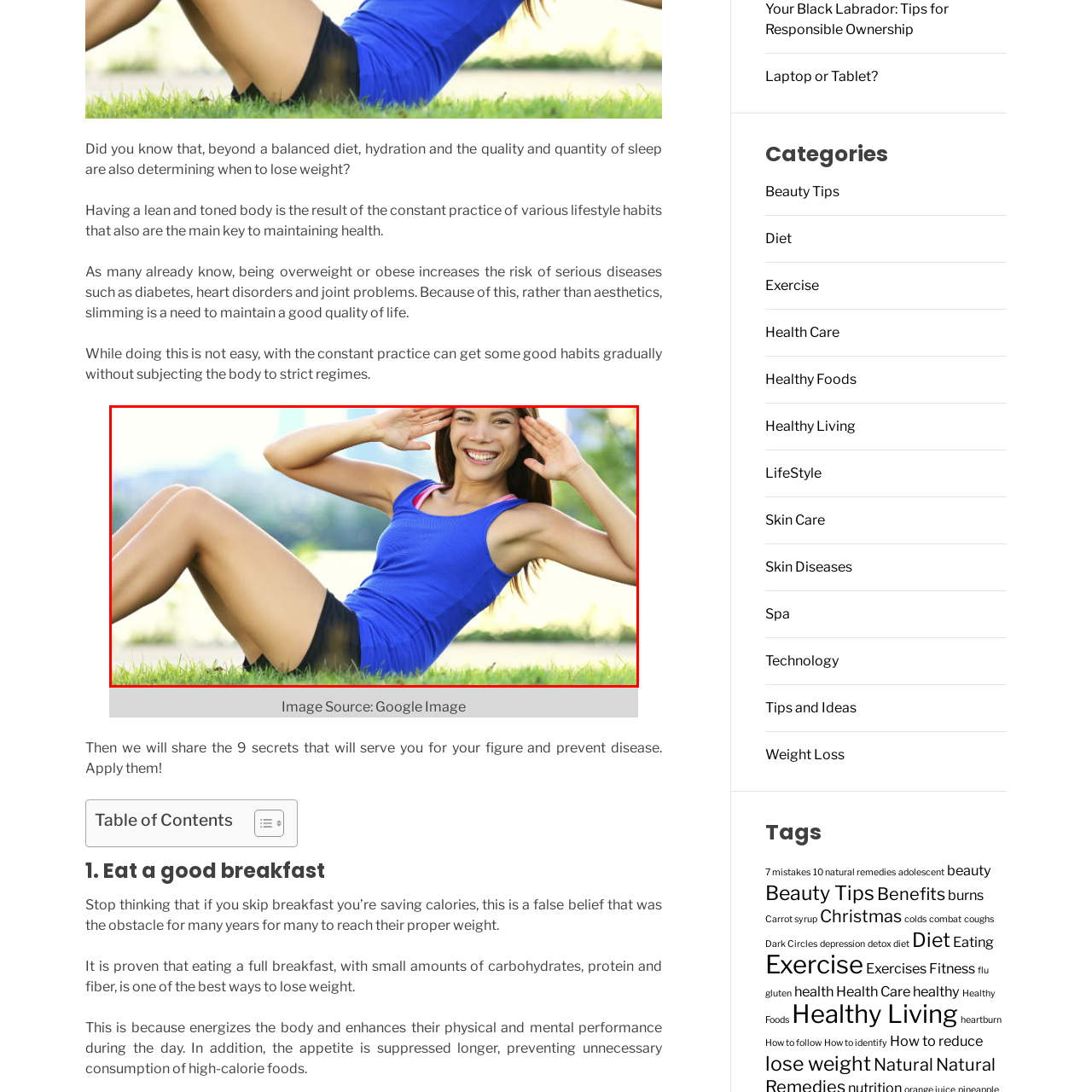What is the background of the image?
Please analyze the image within the red bounding box and provide a comprehensive answer based on the visual information.

The background of the image hints at an urban setting, with soft, blurred outlines of buildings visible, indicating that the woman is exercising in a location that combines natural surroundings with the proximity of city life.